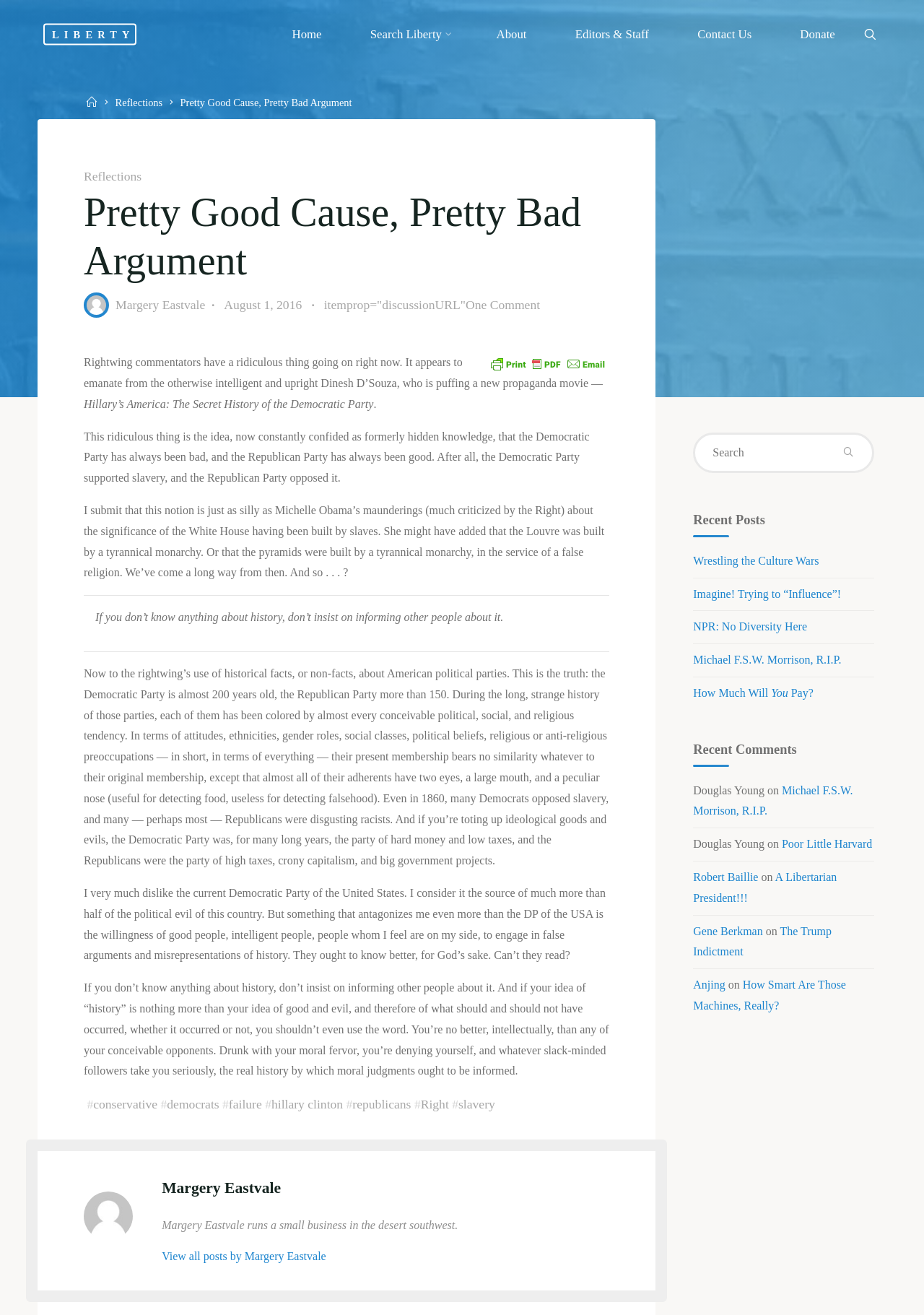Find the bounding box coordinates of the element's region that should be clicked in order to follow the given instruction: "Search for something". The coordinates should consist of four float numbers between 0 and 1, i.e., [left, top, right, bottom].

[0.75, 0.329, 0.946, 0.36]